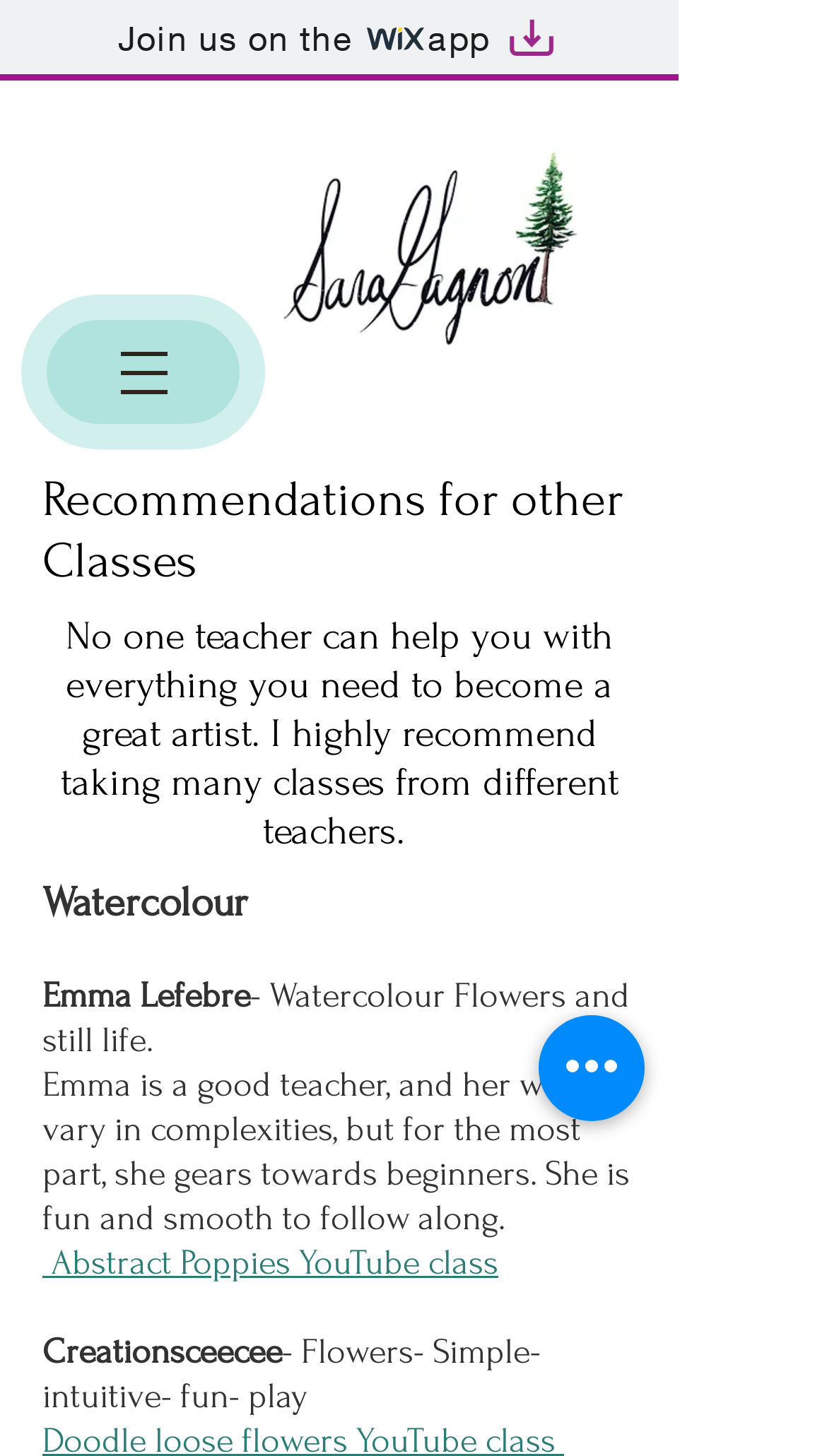Please give a succinct answer to the question in one word or phrase:
What is the name of the image present at the top of the webpage?

Logo JPEG.jpg